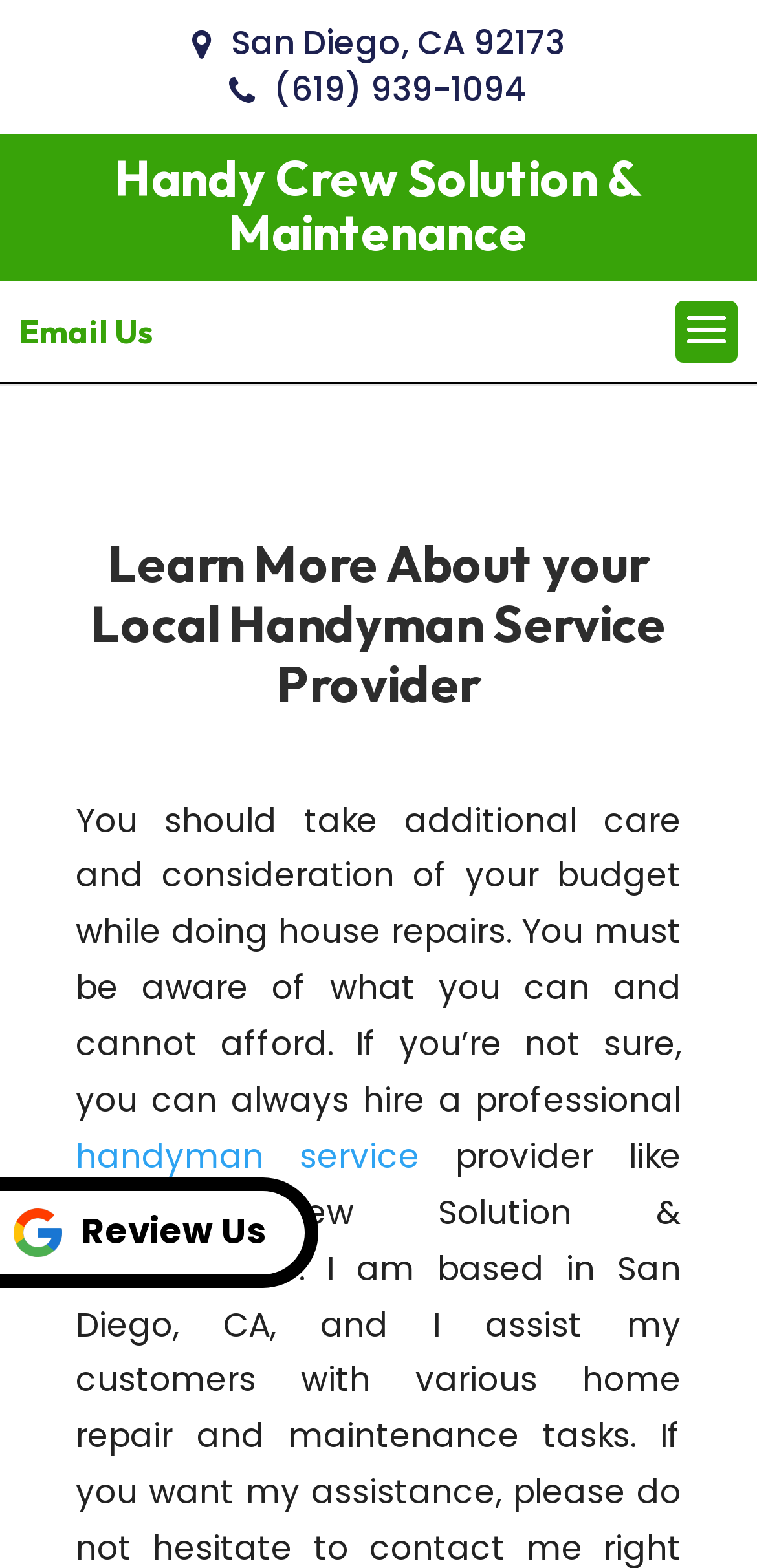What is the purpose of considering budget while doing house repairs?
Please craft a detailed and exhaustive response to the question.

I found the purpose by reading the StaticText element which contains the text 'You should take additional care and consideration of your budget while doing house repairs. You must be aware of what you can and cannot afford.'.